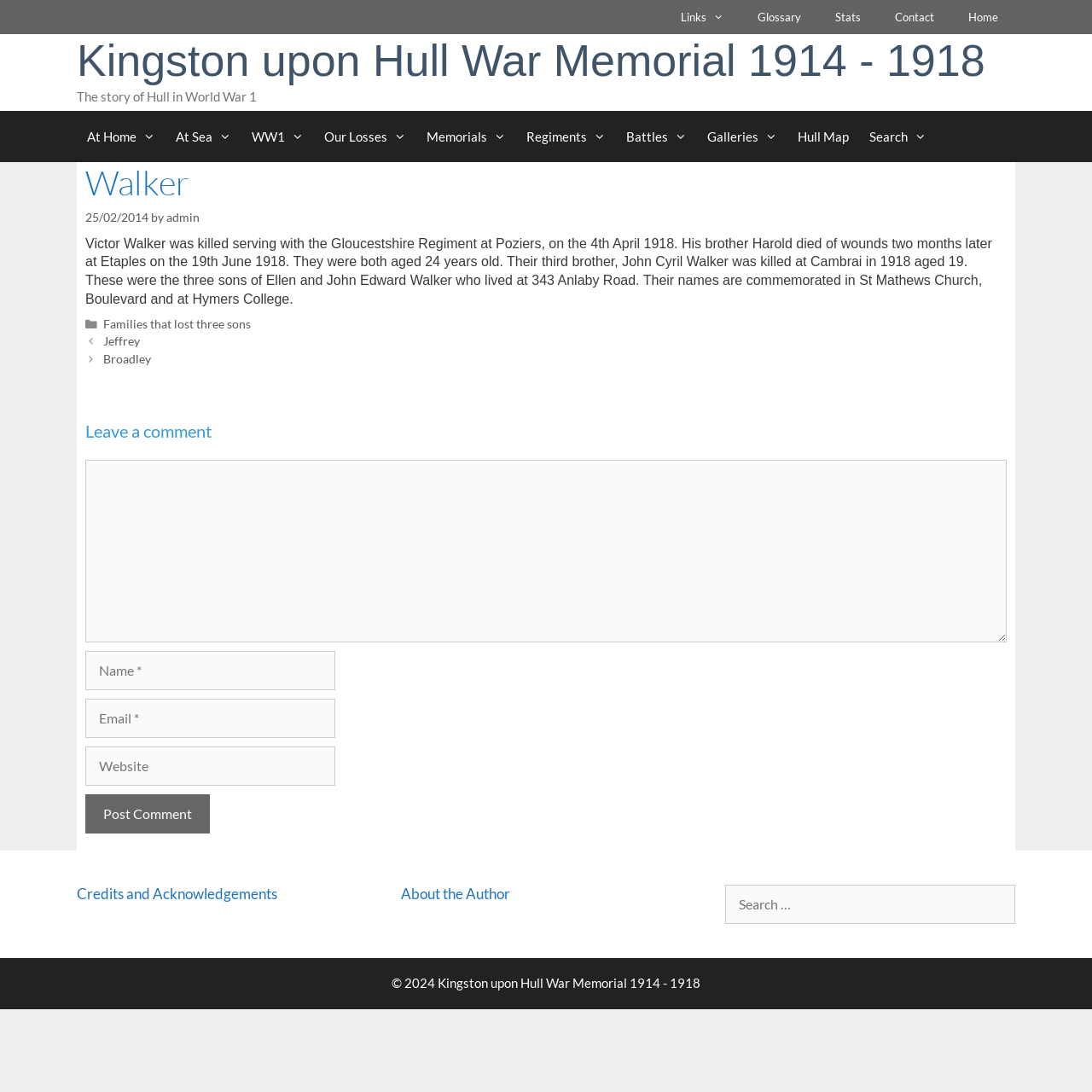Can you provide the bounding box coordinates for the element that should be clicked to implement the instruction: "Click on 'At Home'"?

[0.07, 0.101, 0.152, 0.148]